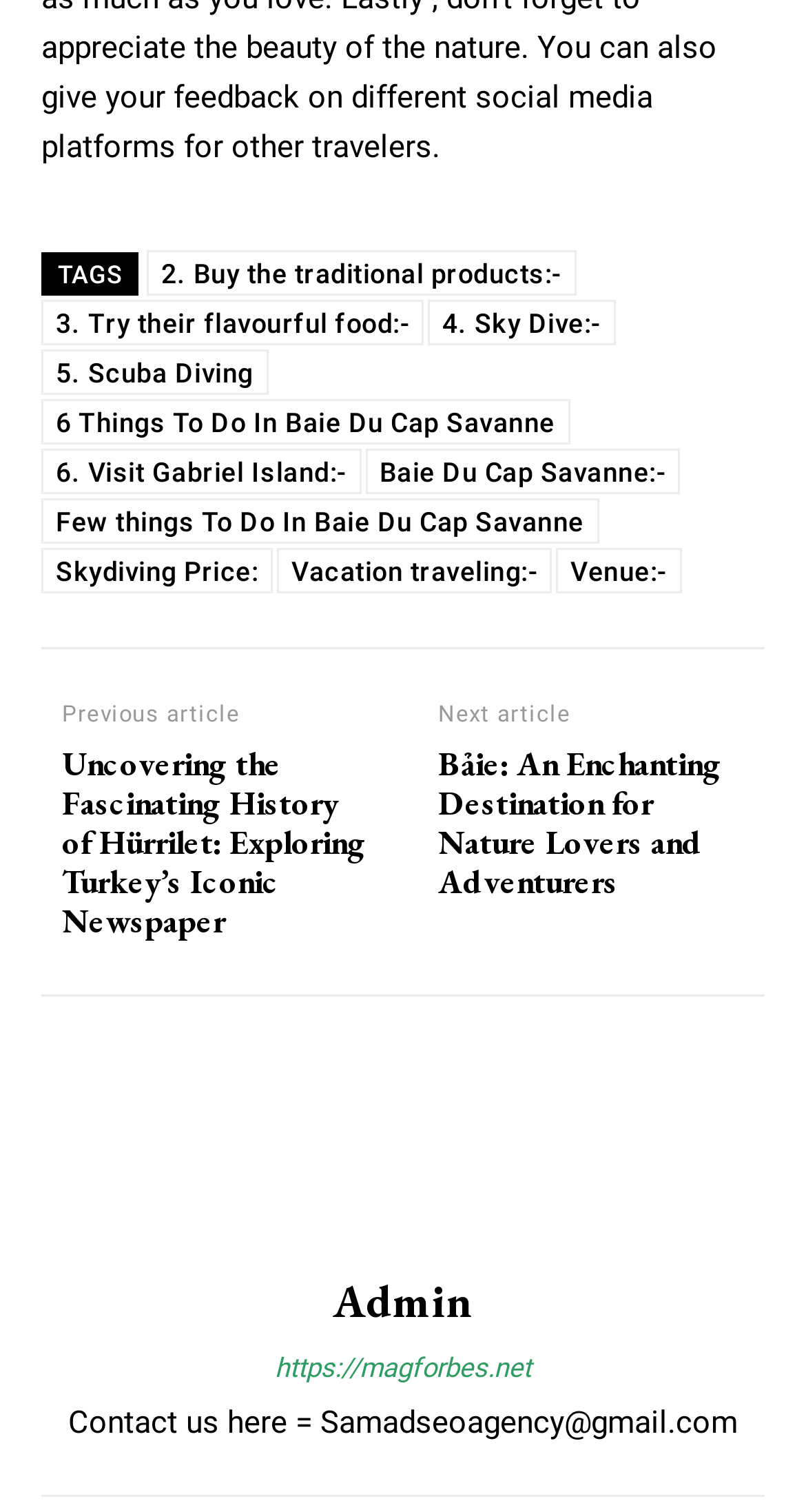Determine the bounding box coordinates of the clickable element to achieve the following action: 'Explore Court upholds first oil and natural gas lease sale on federal lands in western states'. Provide the coordinates as four float values between 0 and 1, formatted as [left, top, right, bottom].

None